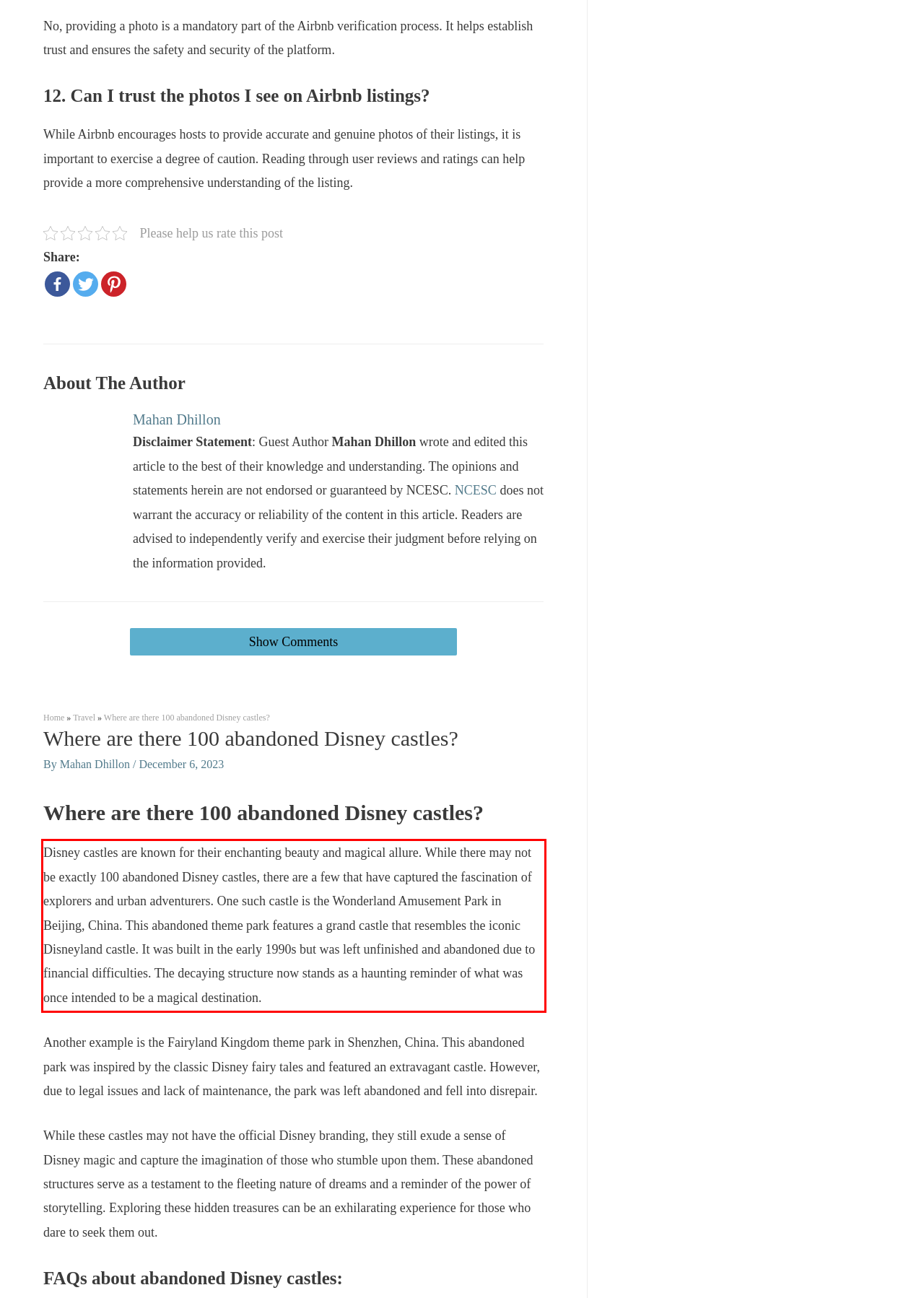Inspect the webpage screenshot that has a red bounding box and use OCR technology to read and display the text inside the red bounding box.

Disney castles are known for their enchanting beauty and magical allure. While there may not be exactly 100 abandoned Disney castles, there are a few that have captured the fascination of explorers and urban adventurers. One such castle is the Wonderland Amusement Park in Beijing, China. This abandoned theme park features a grand castle that resembles the iconic Disneyland castle. It was built in the early 1990s but was left unfinished and abandoned due to financial difficulties. The decaying structure now stands as a haunting reminder of what was once intended to be a magical destination.